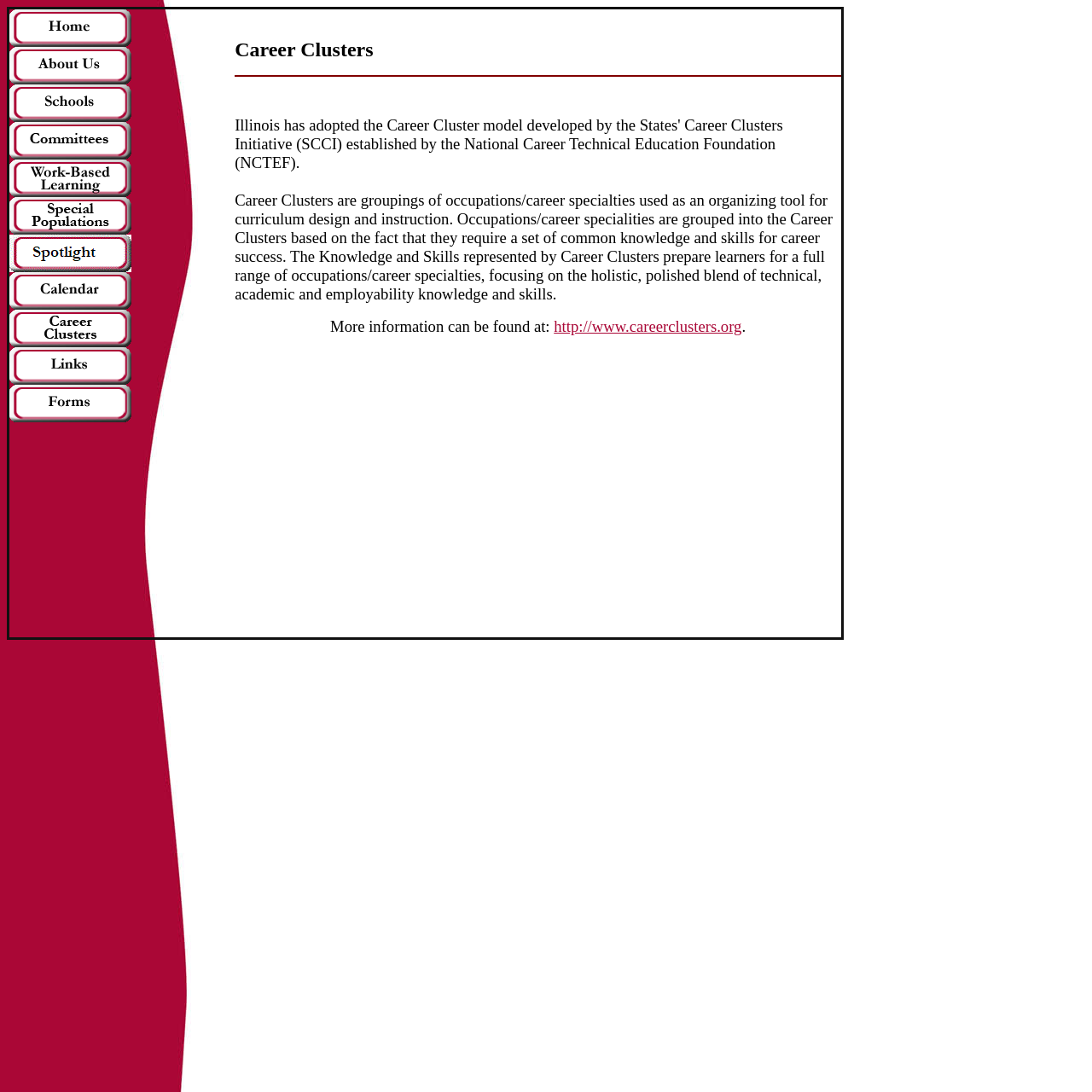Use a single word or phrase to answer the following:
What is the main topic of this webpage?

Career Clusters